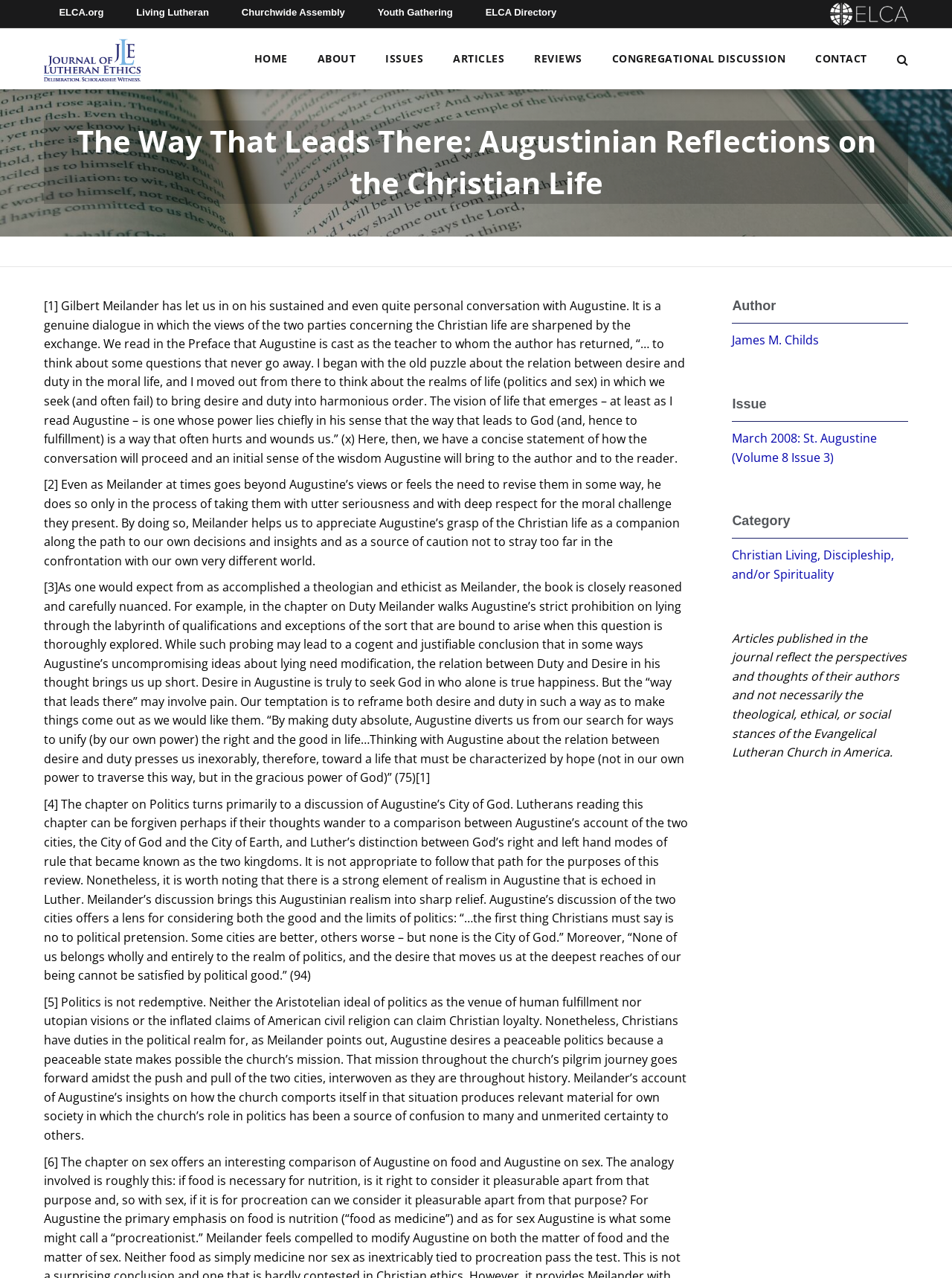What is the main heading of this webpage? Please extract and provide it.

The Way That Leads There: Augustinian Reflections on the Christian Life